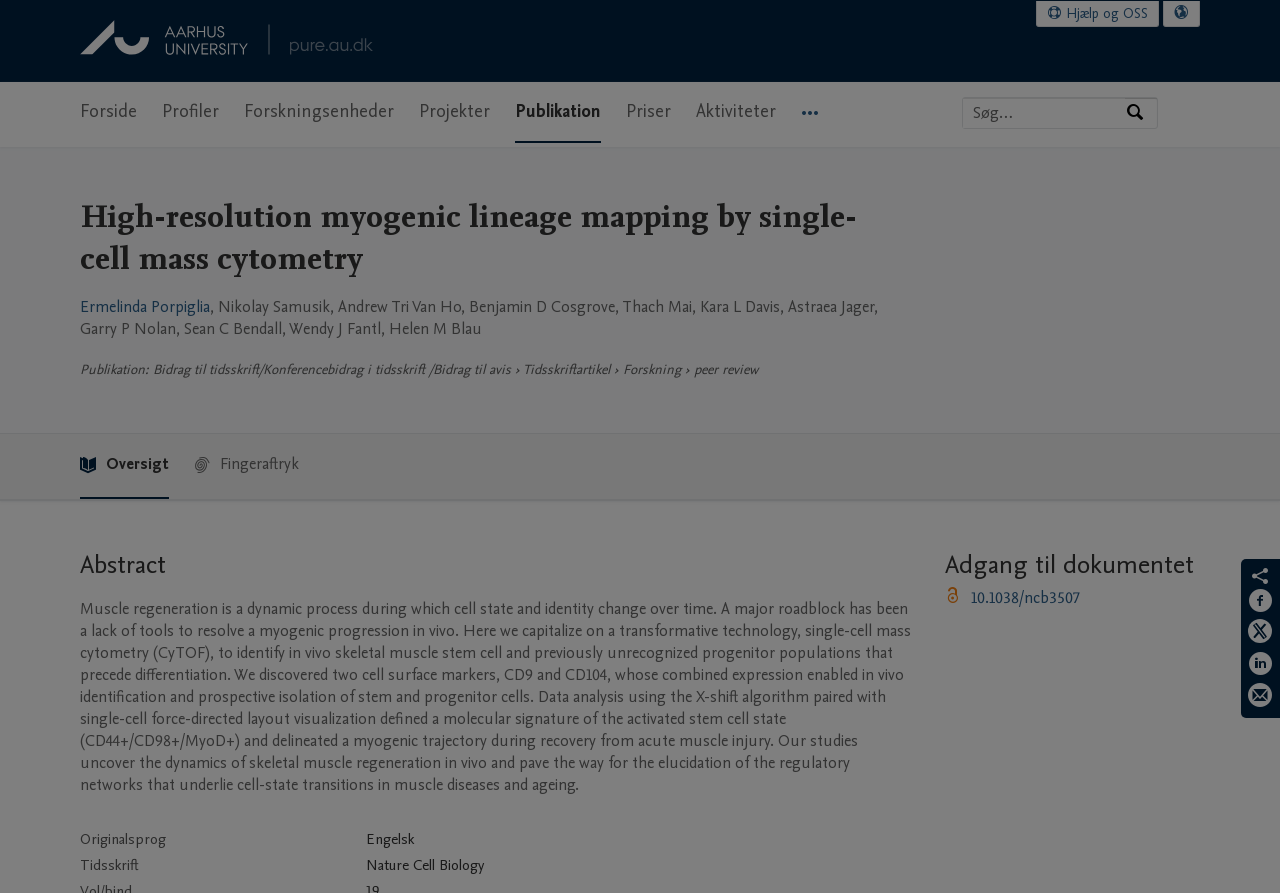Please identify the bounding box coordinates of the clickable region that I should interact with to perform the following instruction: "Search for expertise, name, or affiliation". The coordinates should be expressed as four float numbers between 0 and 1, i.e., [left, top, right, bottom].

[0.752, 0.11, 0.879, 0.143]